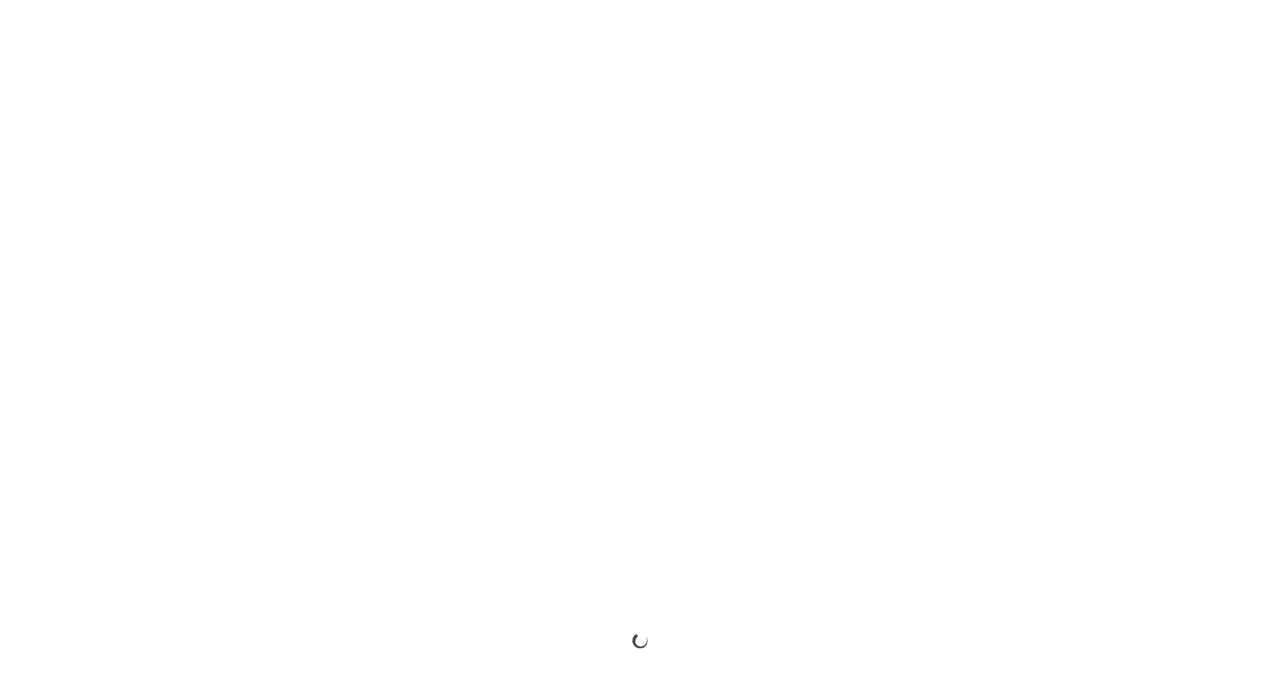What is the headline of the webpage?

Stansted Minibus Hire